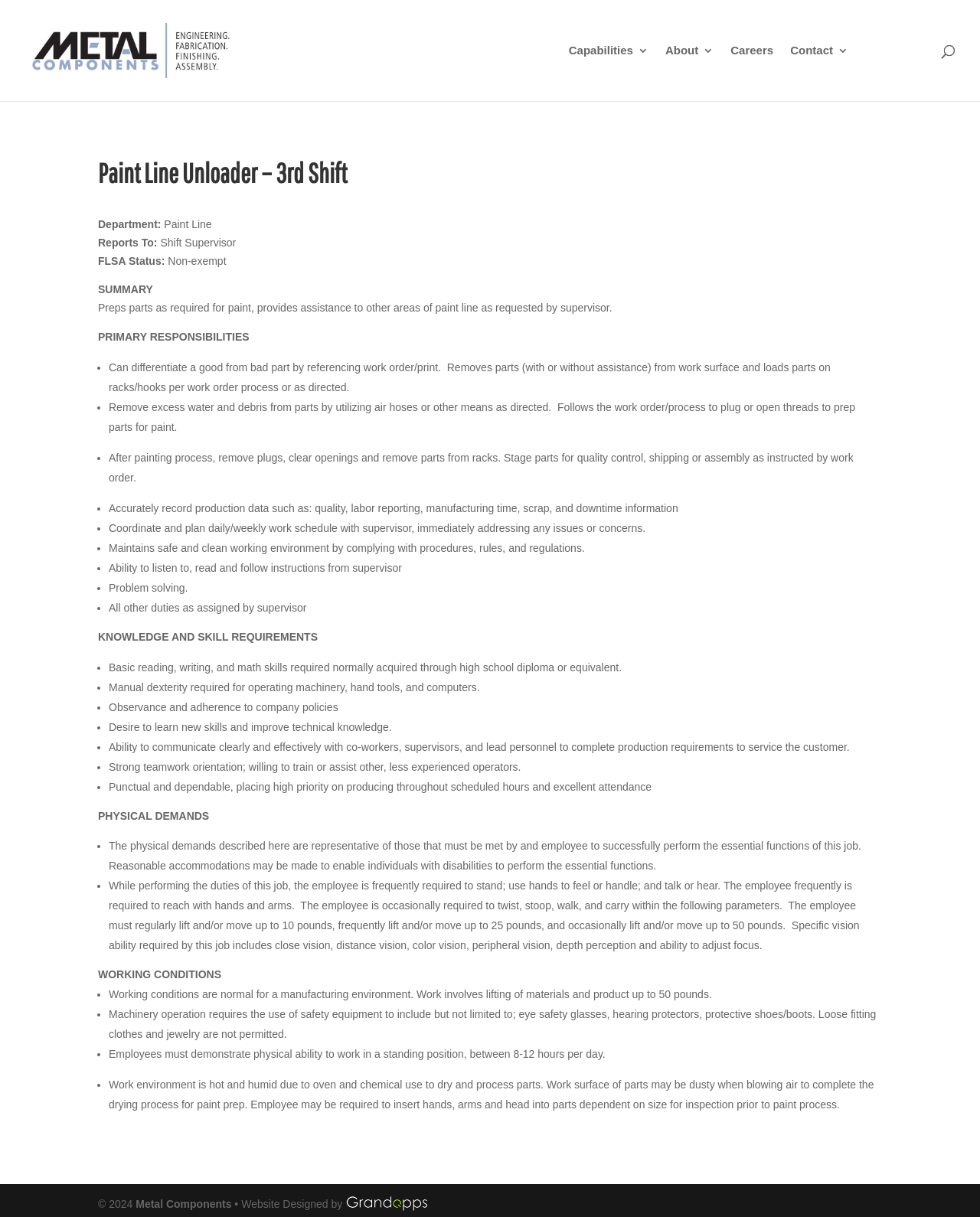What is the main heading displayed on the webpage? Please provide the text.

Paint Line Unloader – 3rd Shift